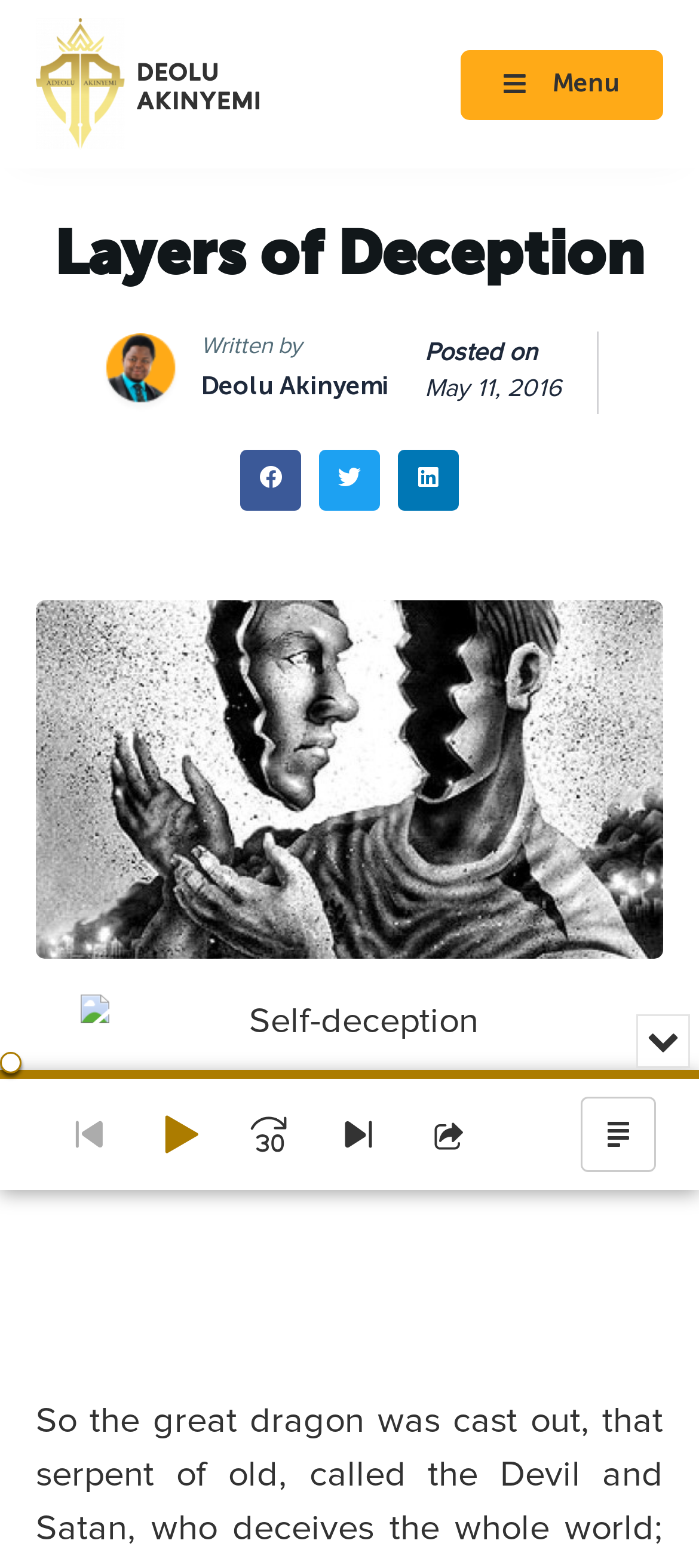Please determine the bounding box coordinates for the element with the description: "Menu".

[0.659, 0.031, 0.949, 0.076]